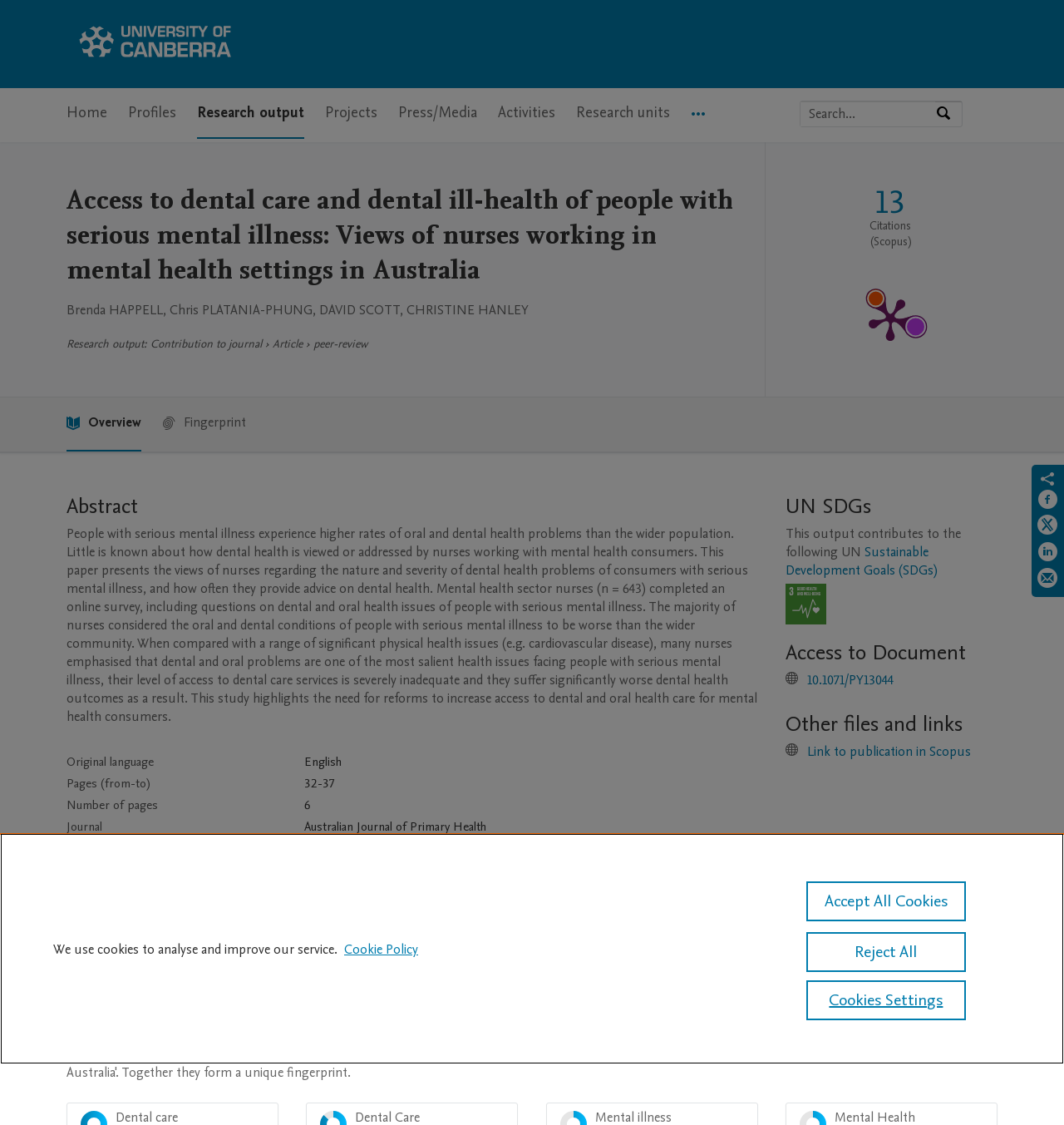Identify the bounding box for the UI element specified in this description: "Sustainable Development Goals (SDGs)". The coordinates must be four float numbers between 0 and 1, formatted as [left, top, right, bottom].

[0.738, 0.482, 0.881, 0.515]